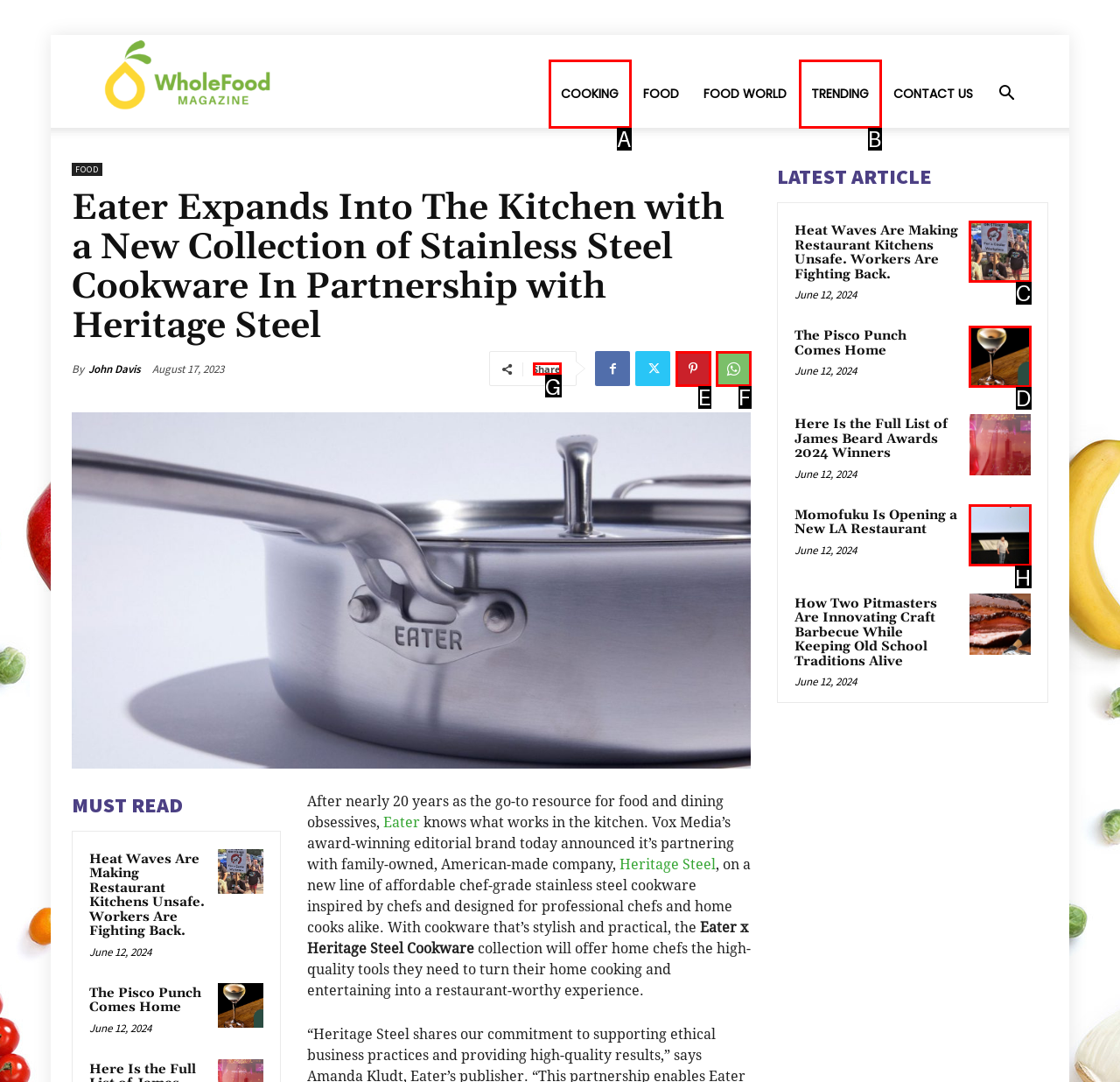Identify the HTML element to click to fulfill this task: Share the article
Answer with the letter from the given choices.

G